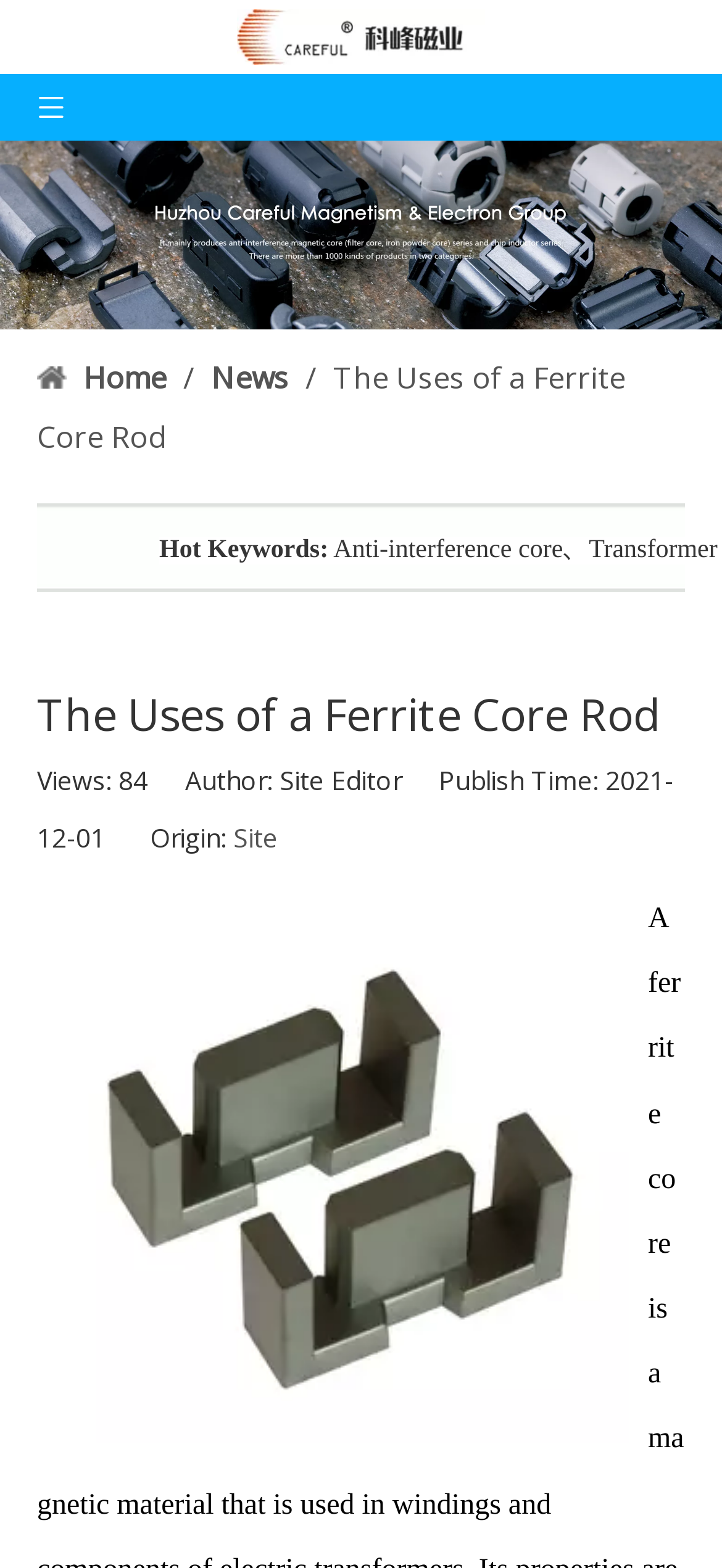Locate the bounding box of the UI element with the following description: "alt="logo" title="logo"".

[0.328, 0.006, 0.672, 0.041]